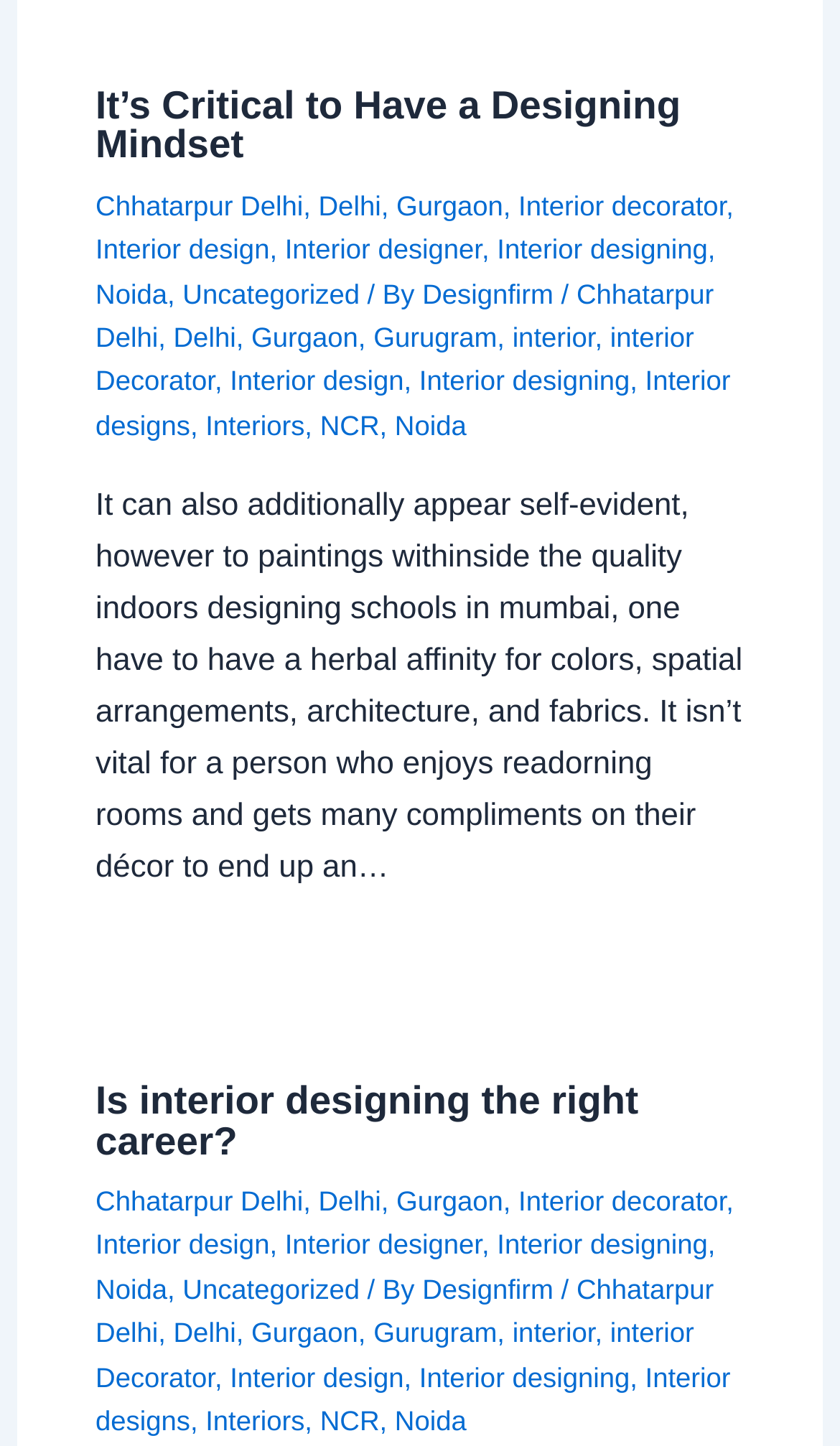Give a one-word or one-phrase response to the question: 
How many paragraphs are there in the first article?

2